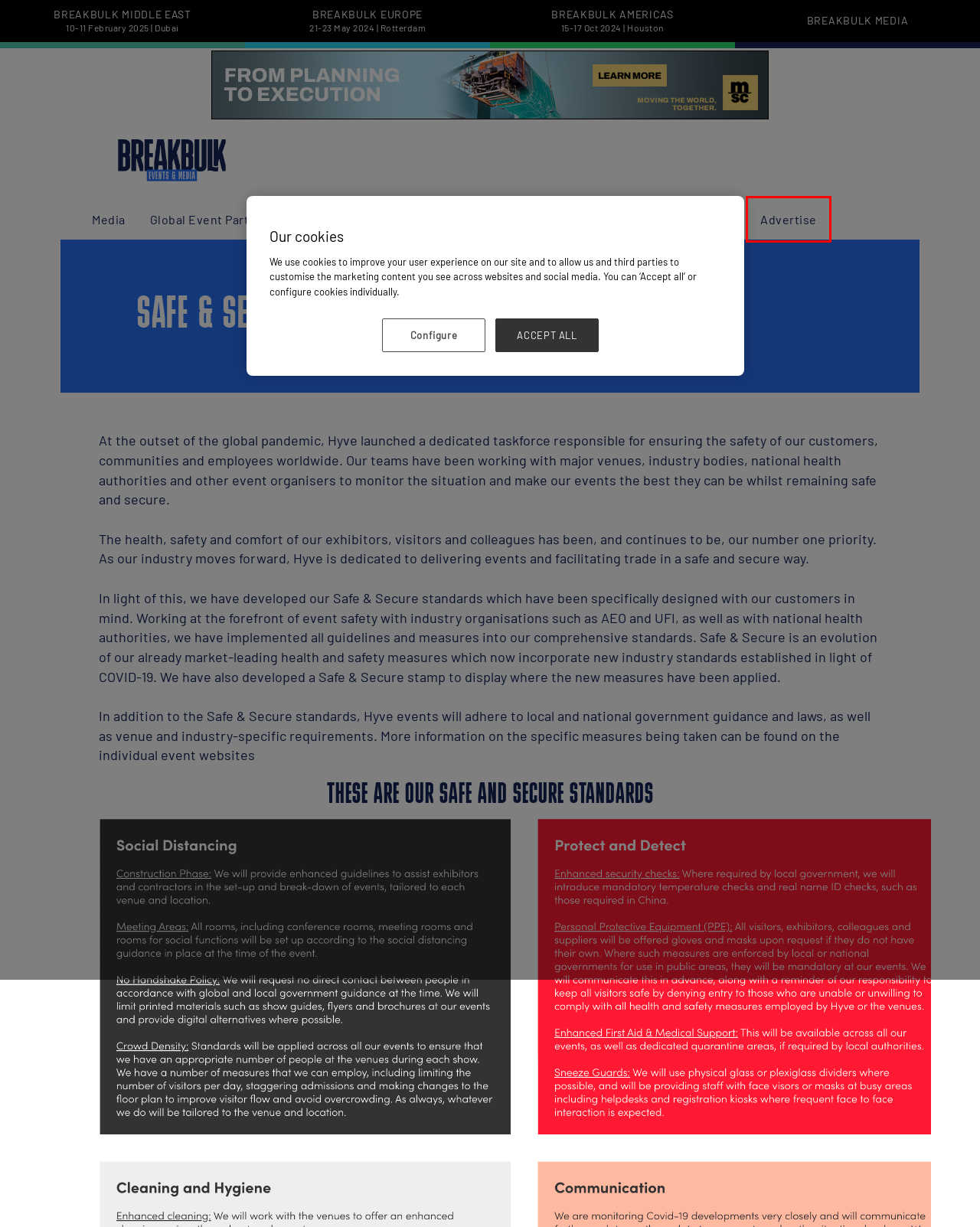You have a screenshot of a webpage where a red bounding box highlights a specific UI element. Identify the description that best matches the resulting webpage after the highlighted element is clicked. The choices are:
A. Advertise With Us | Be Seen By The Global Breakbulk Community | Breakbulk
B. Education Day | Inspiring The Next Generation of Breakbulk Talent | Breakbulk
C. Global Event Partners | International Project Cargo Businesses | Breakbulk
D. Breakbulk Global Shipper Network | Breakbulk
E. Breakbulk Americas | October 15-17 2024 | Houston, TX
F. Breakbulk Europe | 21-23 May 2024 | Rotterdam Ahoy, Netherlands
G. Global Container Shipping Company | MSC
H. Breakbulk Events & Media

A